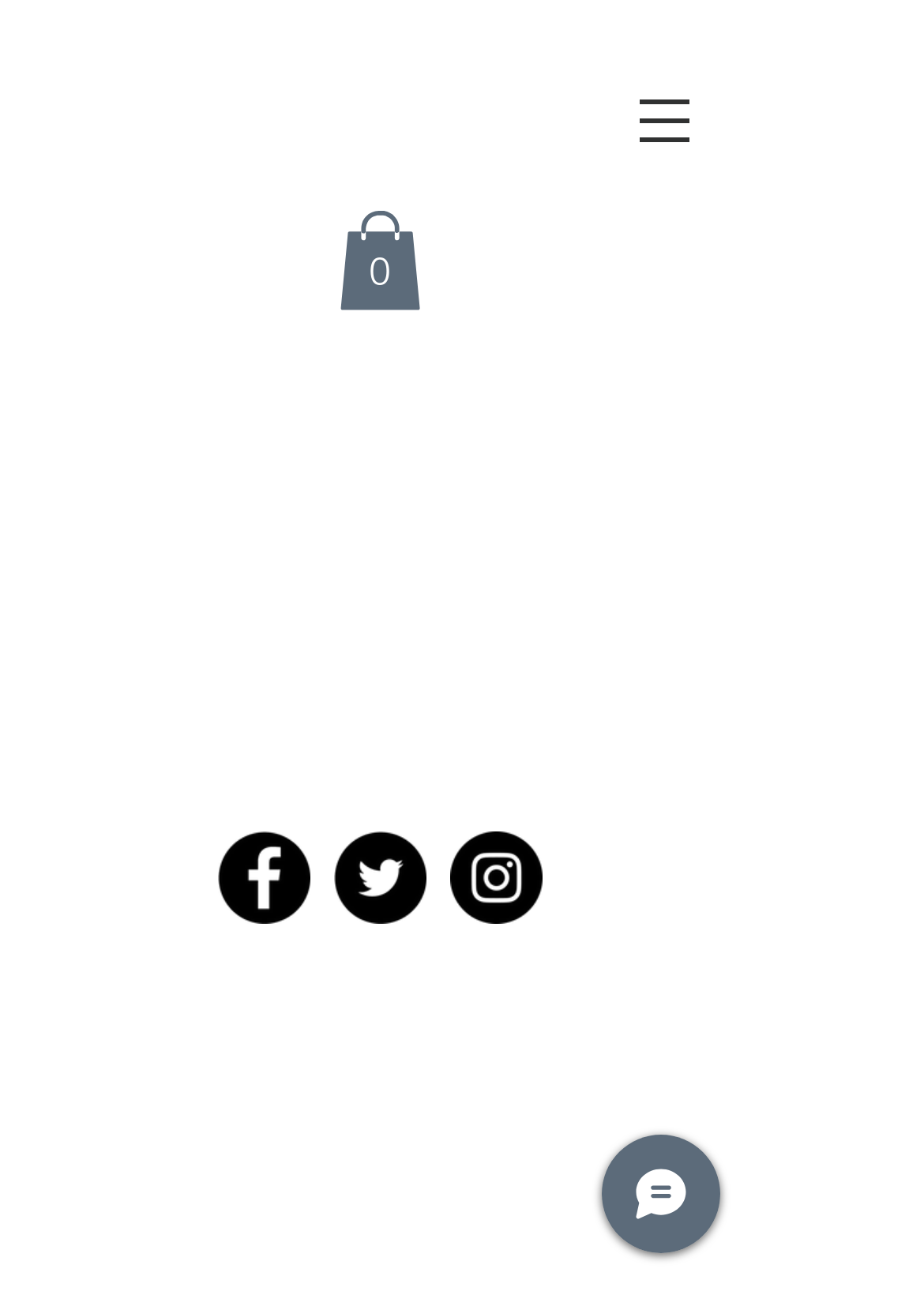Use a single word or phrase to answer the question:
What is the name of the website?

Swift Art Cards